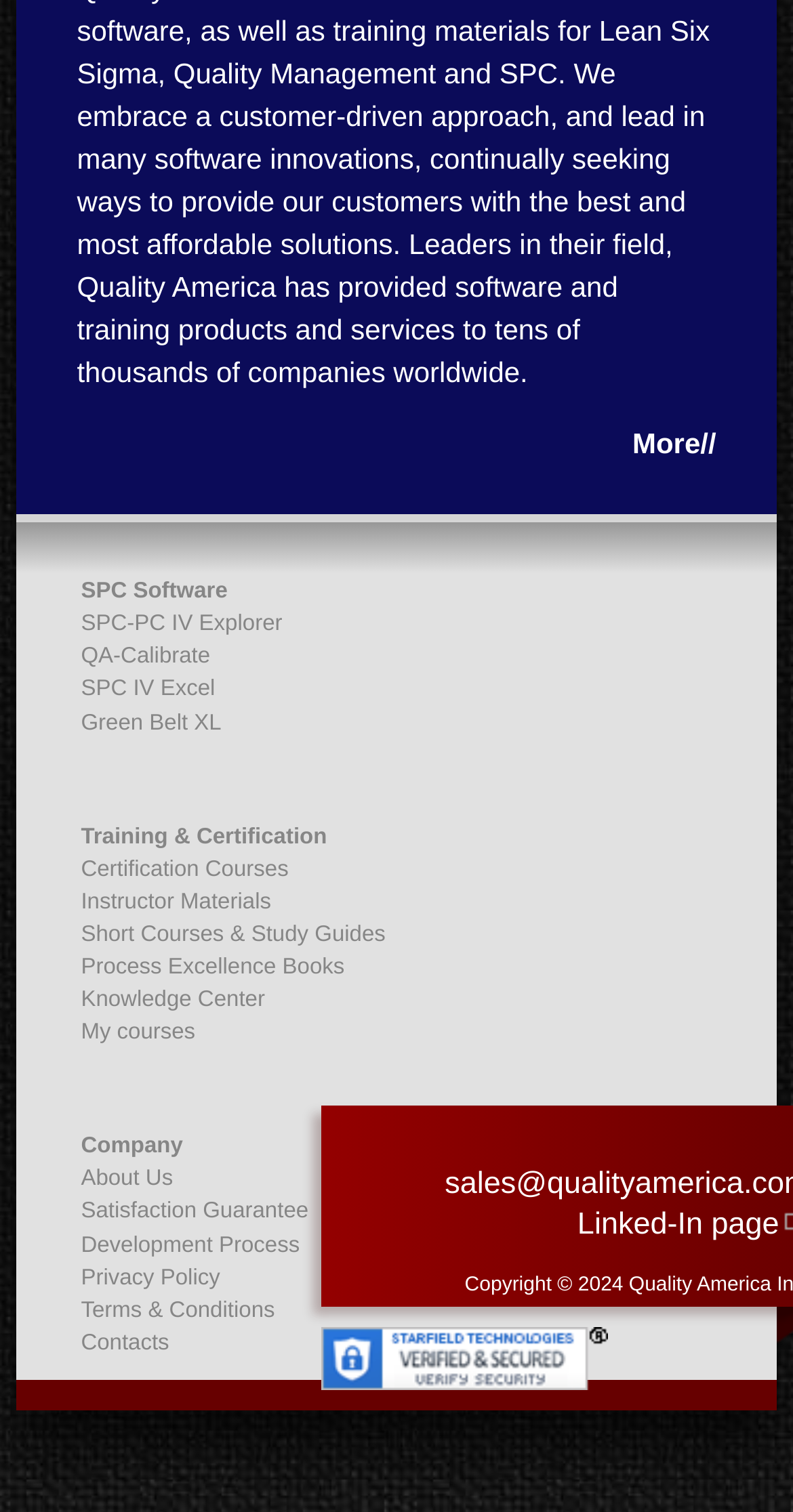What is the name of the company?
Based on the visual, give a brief answer using one word or a short phrase.

Quality America Inc.